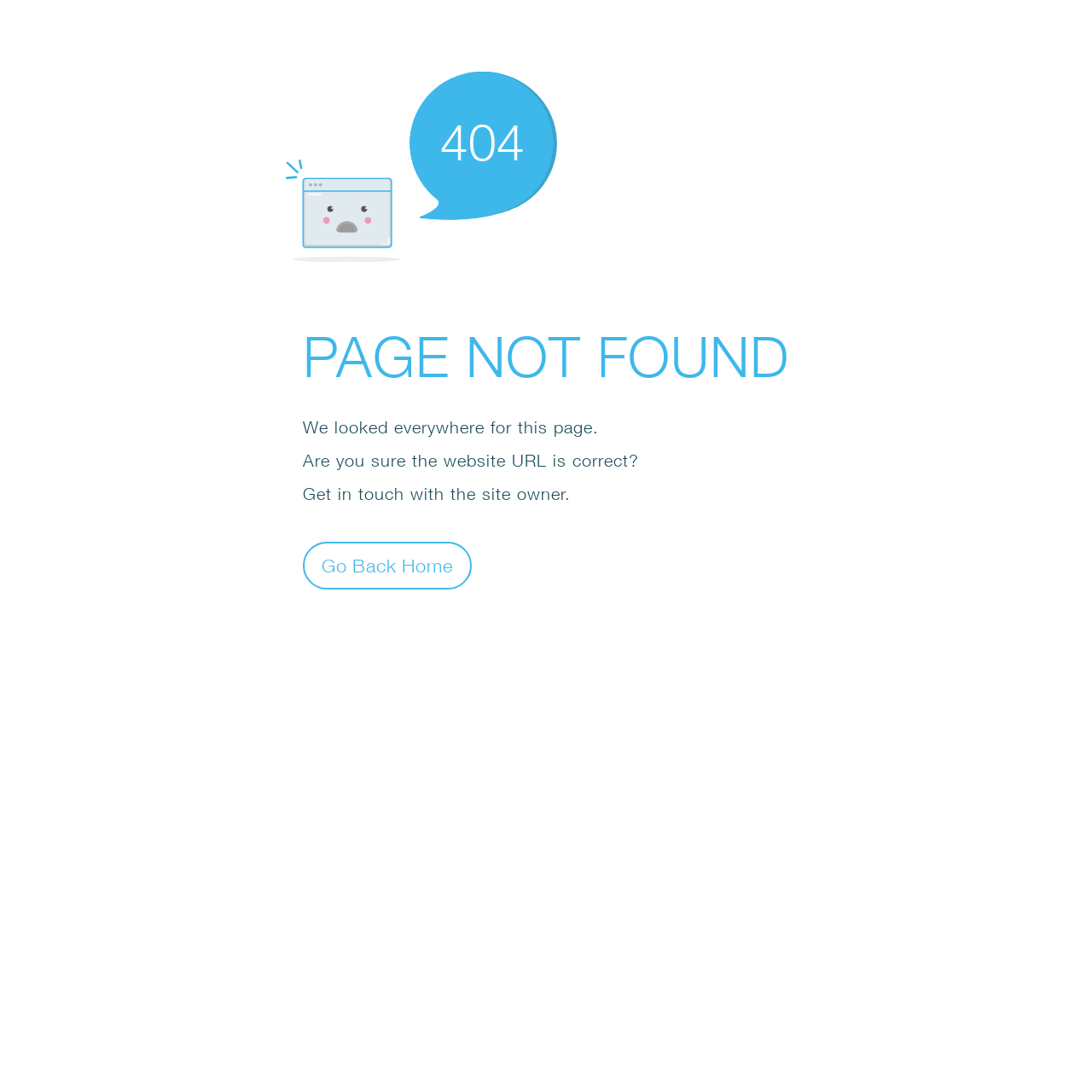What is the reason for the error?
Examine the screenshot and reply with a single word or phrase.

Incorrect website URL